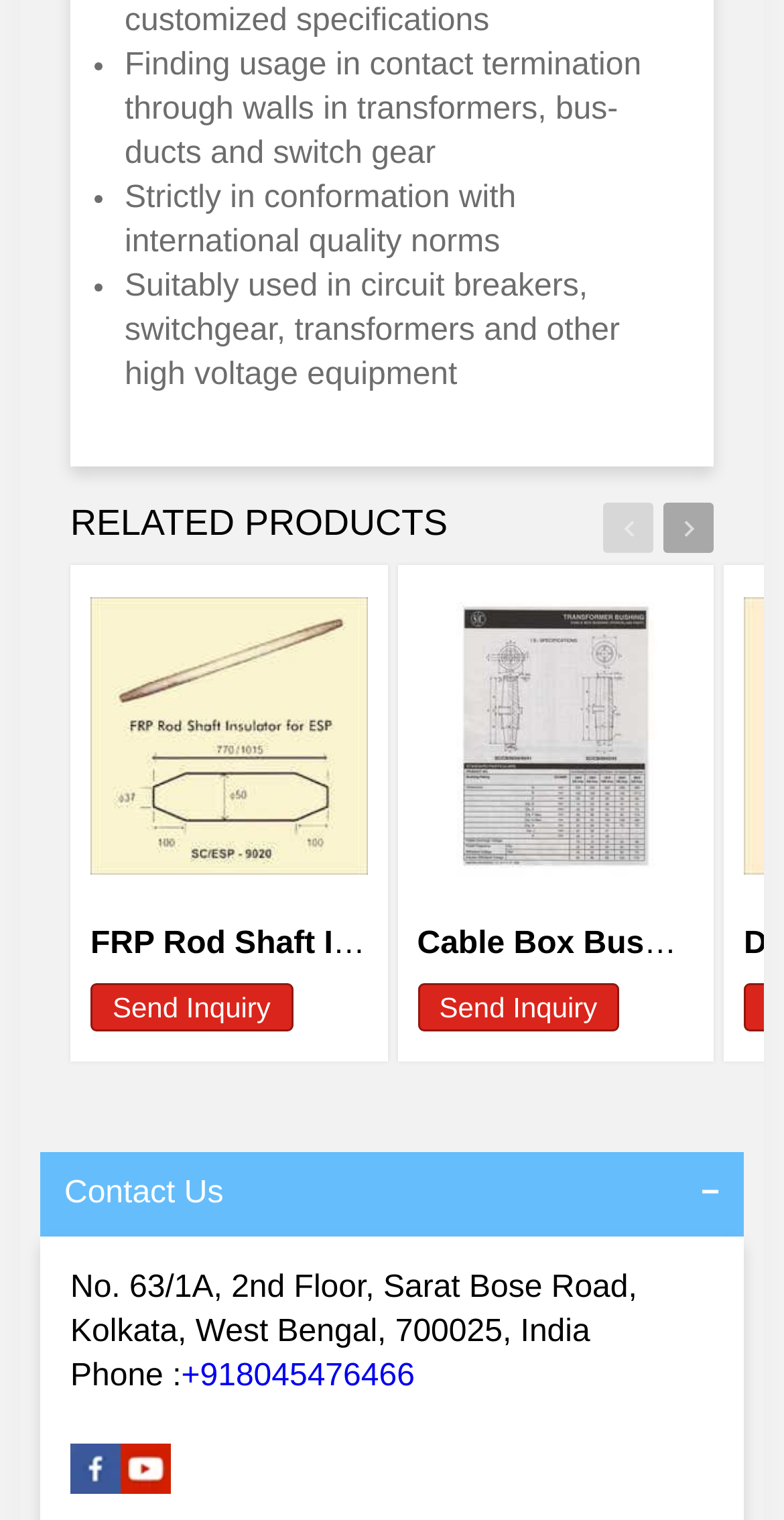Please determine the bounding box coordinates for the UI element described here. Use the format (top-left x, top-left y, bottom-right x, bottom-right y) with values bounded between 0 and 1: Send Inquiry

[0.532, 0.647, 0.79, 0.679]